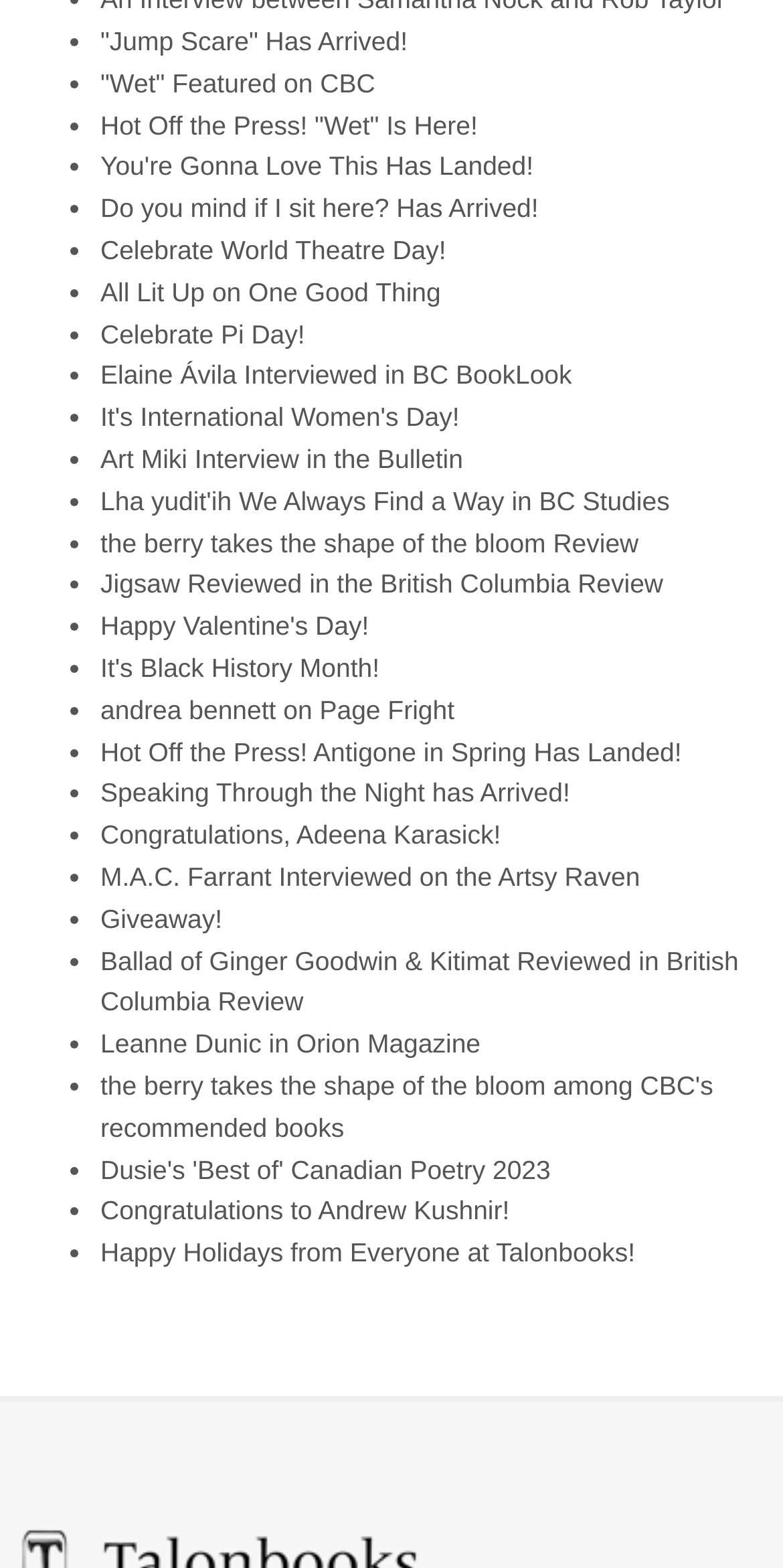Specify the bounding box coordinates of the area to click in order to follow the given instruction: "Check out 'Wet' Featured on CBC."

[0.128, 0.043, 0.479, 0.063]